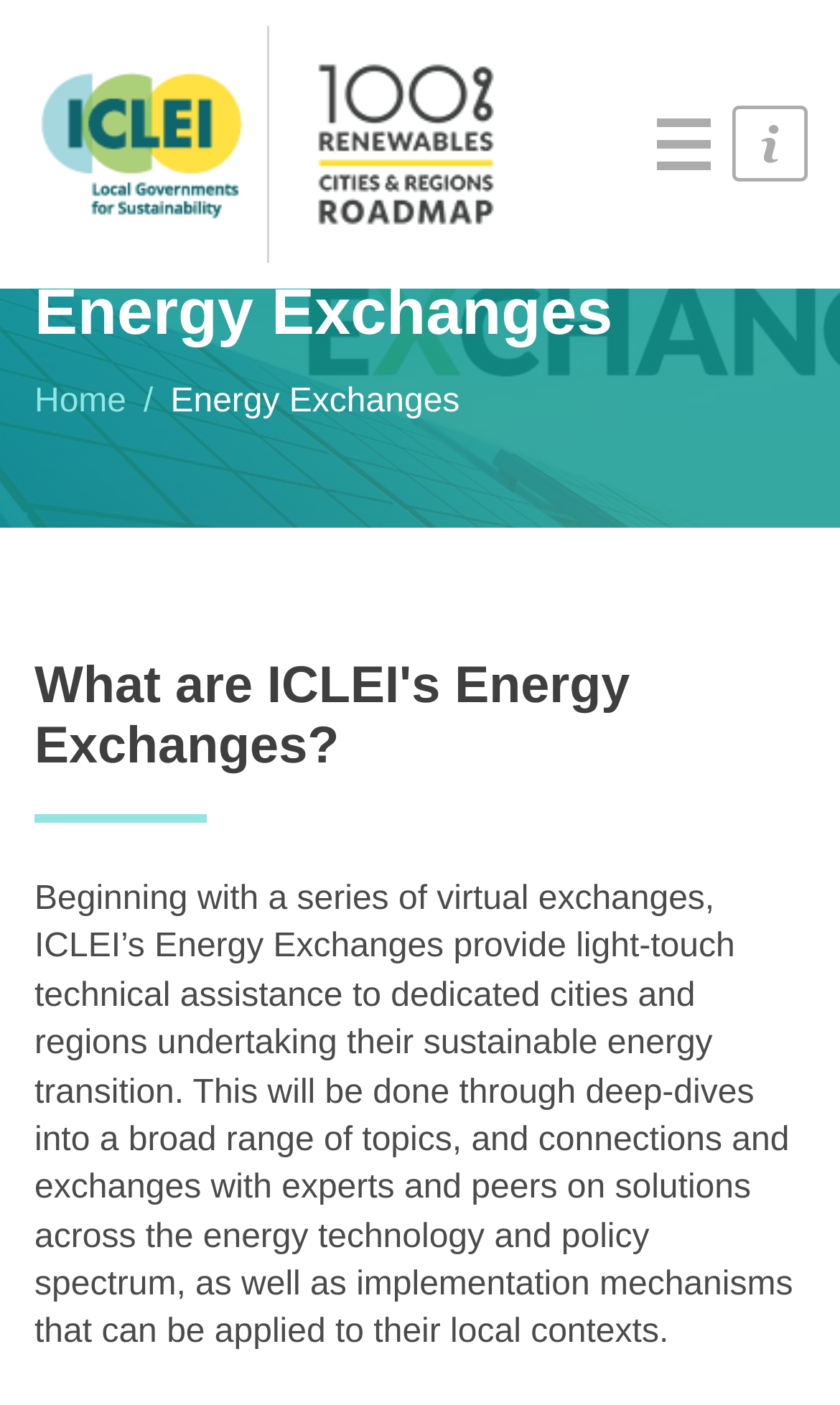What is the target audience of ICLEI's Energy Exchanges?
Please respond to the question with a detailed and informative answer.

Based on the webpage content, ICLEI's Energy Exchanges are targeted towards dedicated cities and regions that are undertaking their sustainable energy transition.